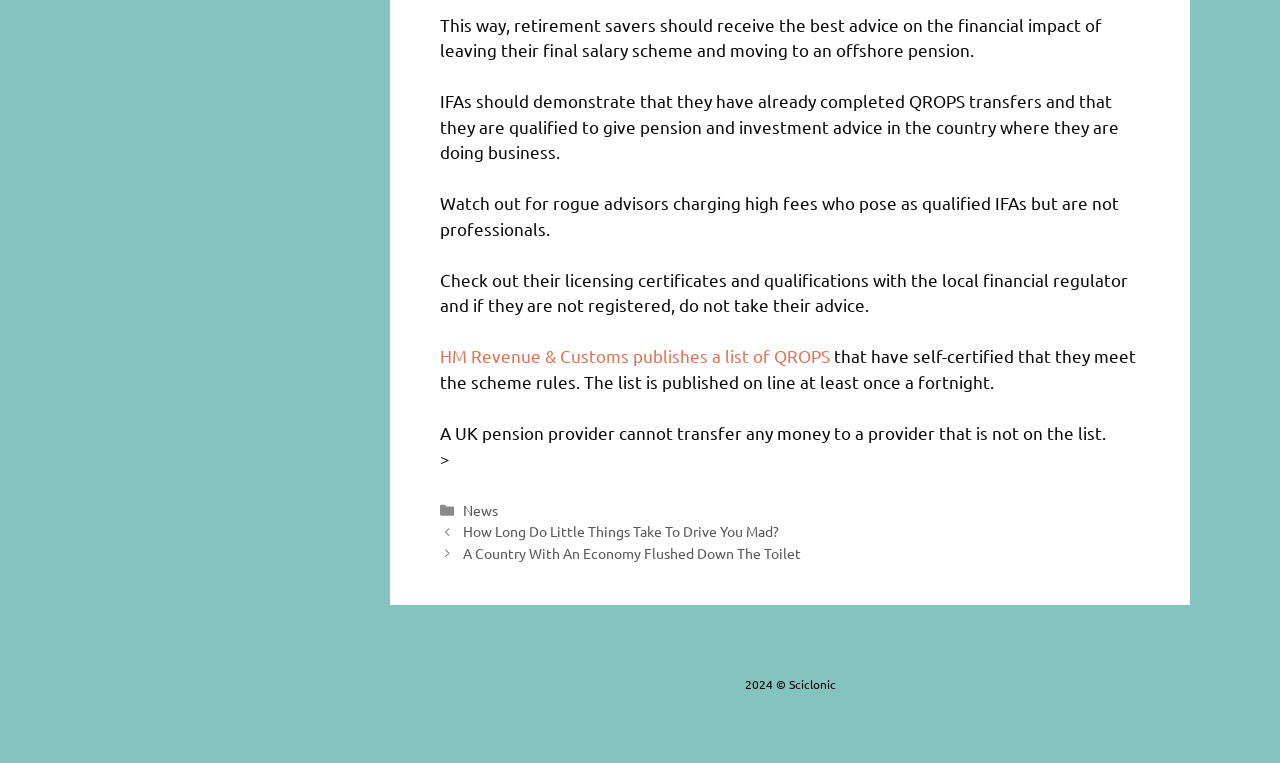Use a single word or phrase to answer the question: 
What are the categories available on the website?

News